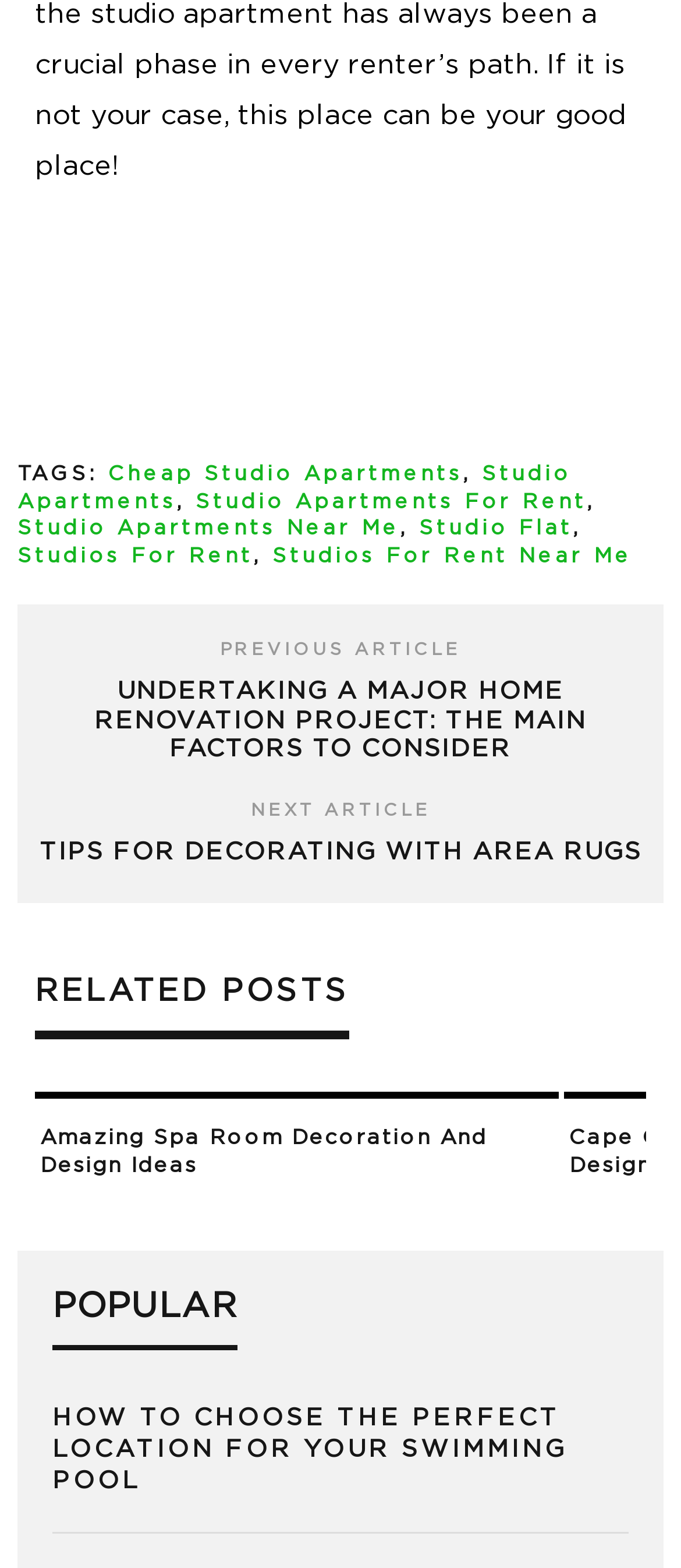Provide a one-word or brief phrase answer to the question:
What type of apartments are mentioned in the tags?

Studio apartments